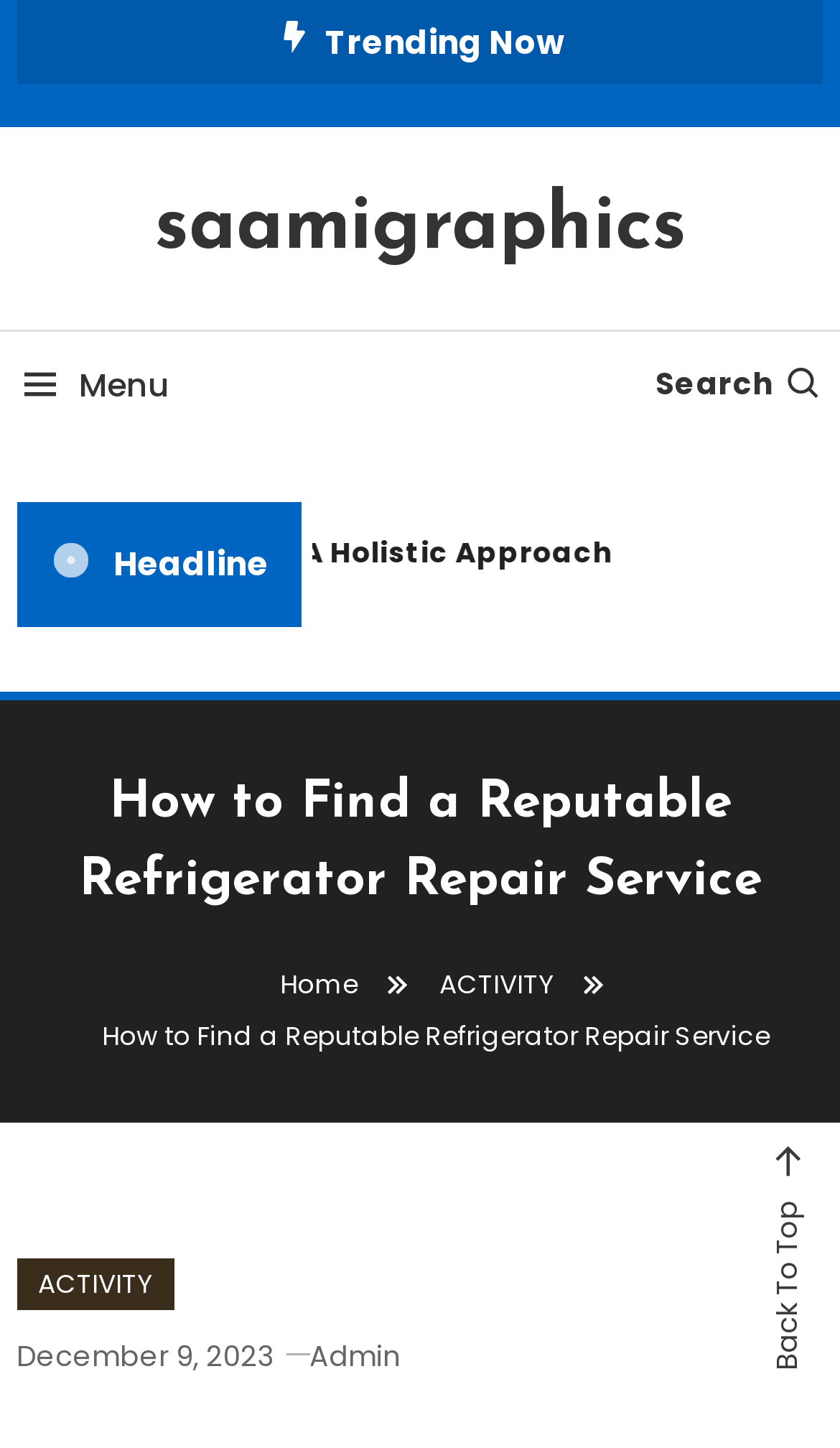Please find the bounding box coordinates of the element that must be clicked to perform the given instruction: "Read the article posted on 'December 9, 2023'". The coordinates should be four float numbers from 0 to 1, i.e., [left, top, right, bottom].

[0.02, 0.923, 0.328, 0.951]